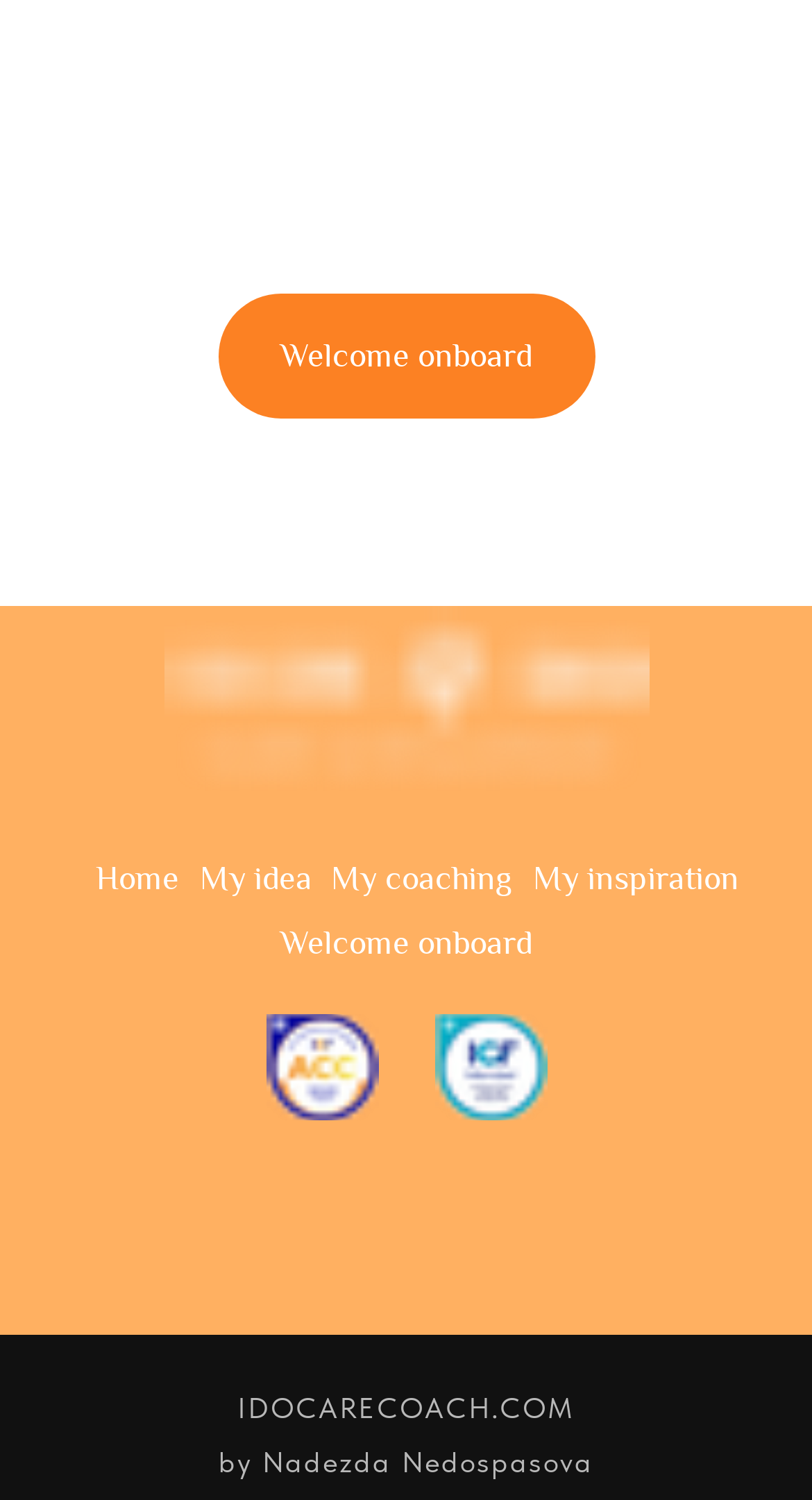What is the text at the bottom of the webpage?
From the image, respond using a single word or phrase.

IDOCARECOACH.COM by Nadezda Nedospasova